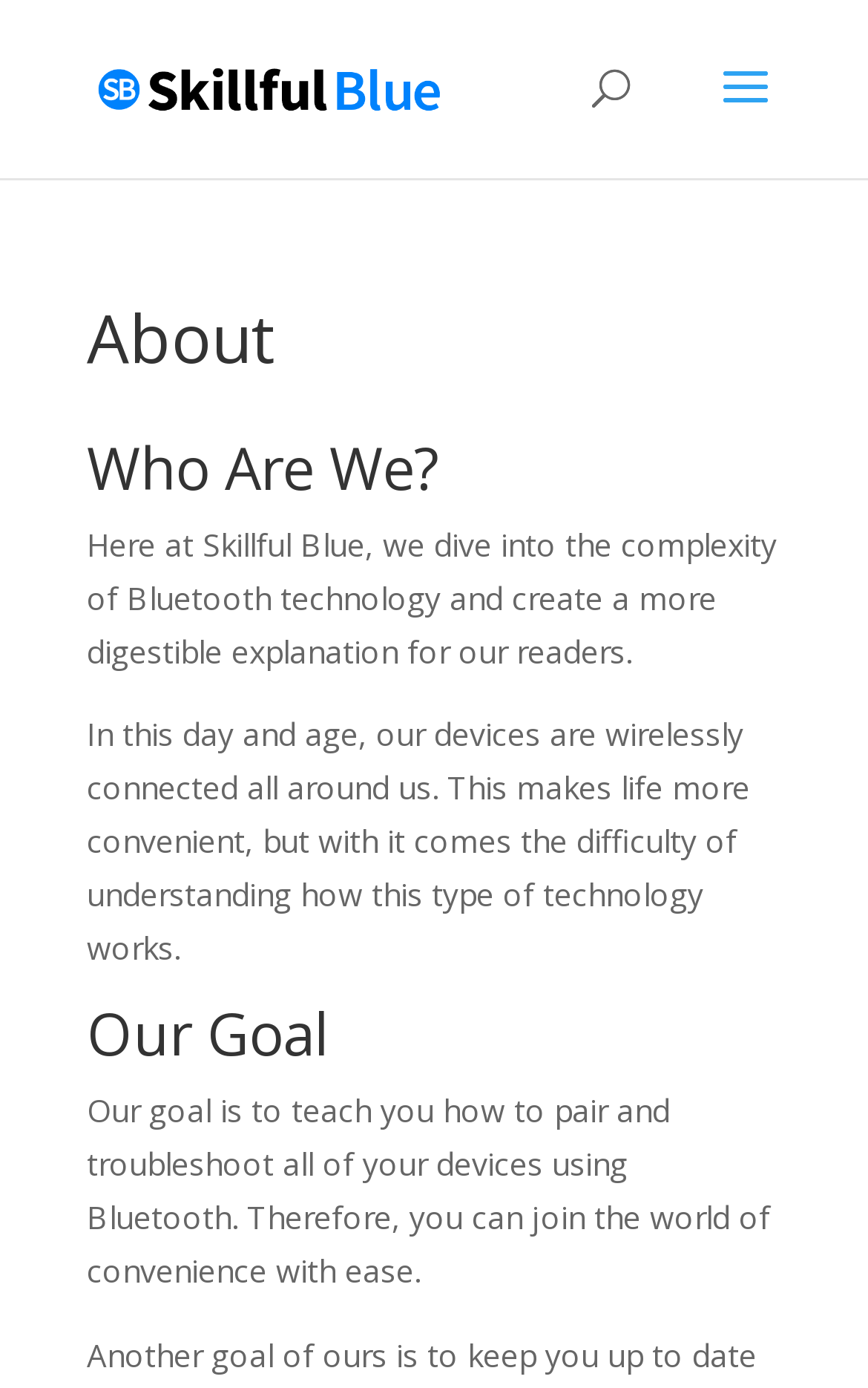Provide a short answer using a single word or phrase for the following question: 
How many sections are there on the current page?

Three